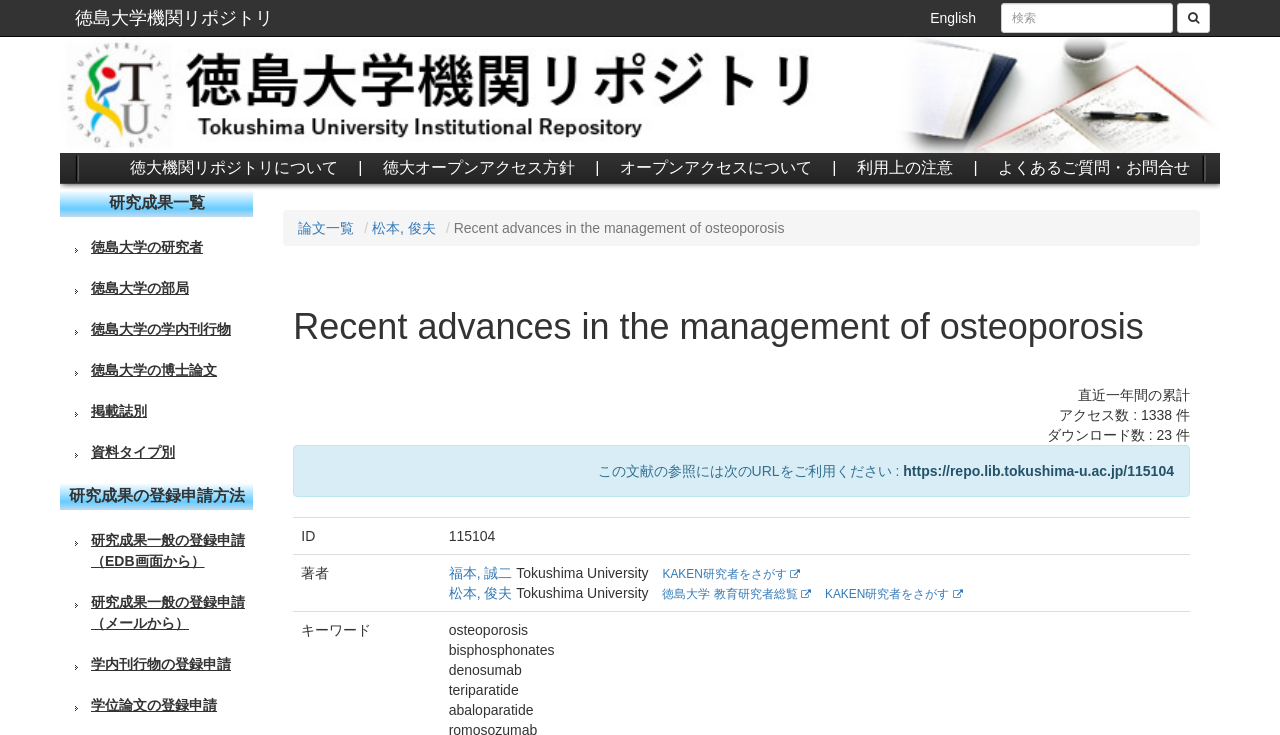Give a detailed account of the webpage's layout and content.

This webpage appears to be a research paper repository from Tokushima University. At the top, there is a search bar with a magnifying glass icon on the right side, allowing users to search for specific papers. Below the search bar, there are several links to different sections of the repository, including "English" and "徳島大学機関リポジトリ" (Tokushima University Institutional Repository).

On the left side of the page, there is a menu with various links, including "研究成果一覧" (Research Output List), "徳島大学の研究者" (Tokushima University Researchers), and "徳島大学の博士論文" (Tokushima University Doctoral Dissertations). There are also links to register research outputs and access guides.

The main content of the page is a research paper titled "Recent advances in the management of osteoporosis" by 松本, 俊夫 (Matsimoto, Toshio). The paper's title is displayed prominently, and there is a heading with the same title below it. The paper's details are presented in a table format, with columns for ID, author, and other information.

Below the paper's details, there are statistics on the paper's access and download counts, with the numbers displayed prominently. There is also a URL provided for citing the paper.

The page has a clean and organized layout, making it easy to navigate and find the desired information.